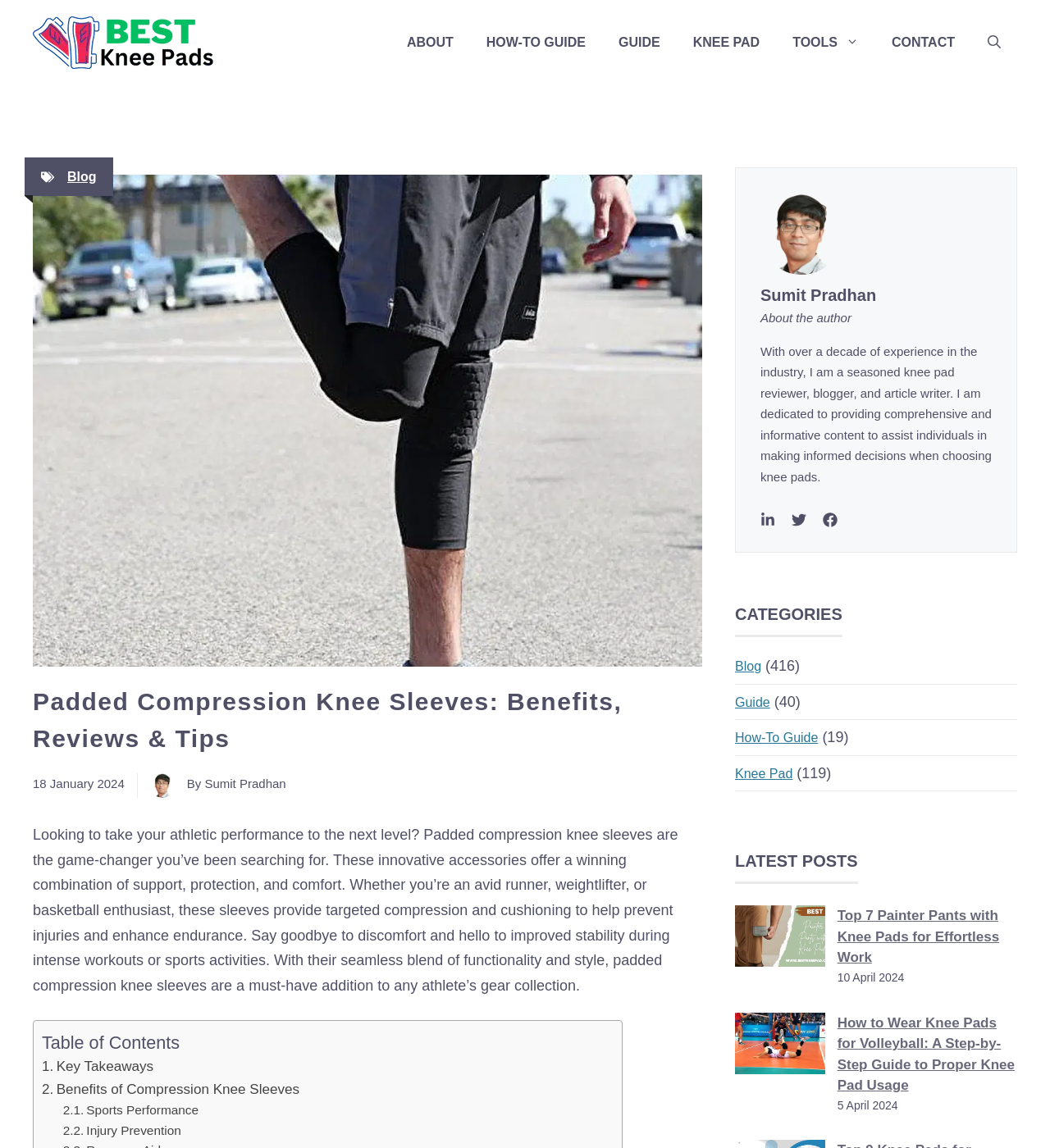Pinpoint the bounding box coordinates of the element to be clicked to execute the instruction: "Check the 'LATEST POSTS' section".

[0.7, 0.74, 0.817, 0.77]